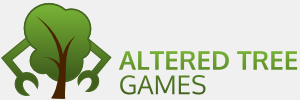Explain in detail what you see in the image.

The image features the logo of "Altered Tree Games," which is characterized by a stylized tree that is personified with mechanical arms, evoking a sense of creativity and innovation in game development. The logo is presented in a green color palette, reflecting themes of nature and sustainability, with the name of the studio prominently displayed in bold, uppercase letters beside the tree. This design encapsulates the studio's focus on imaginative gameplay experiences, linking the idea of growth and transformation associated with both trees and the gaming industry.